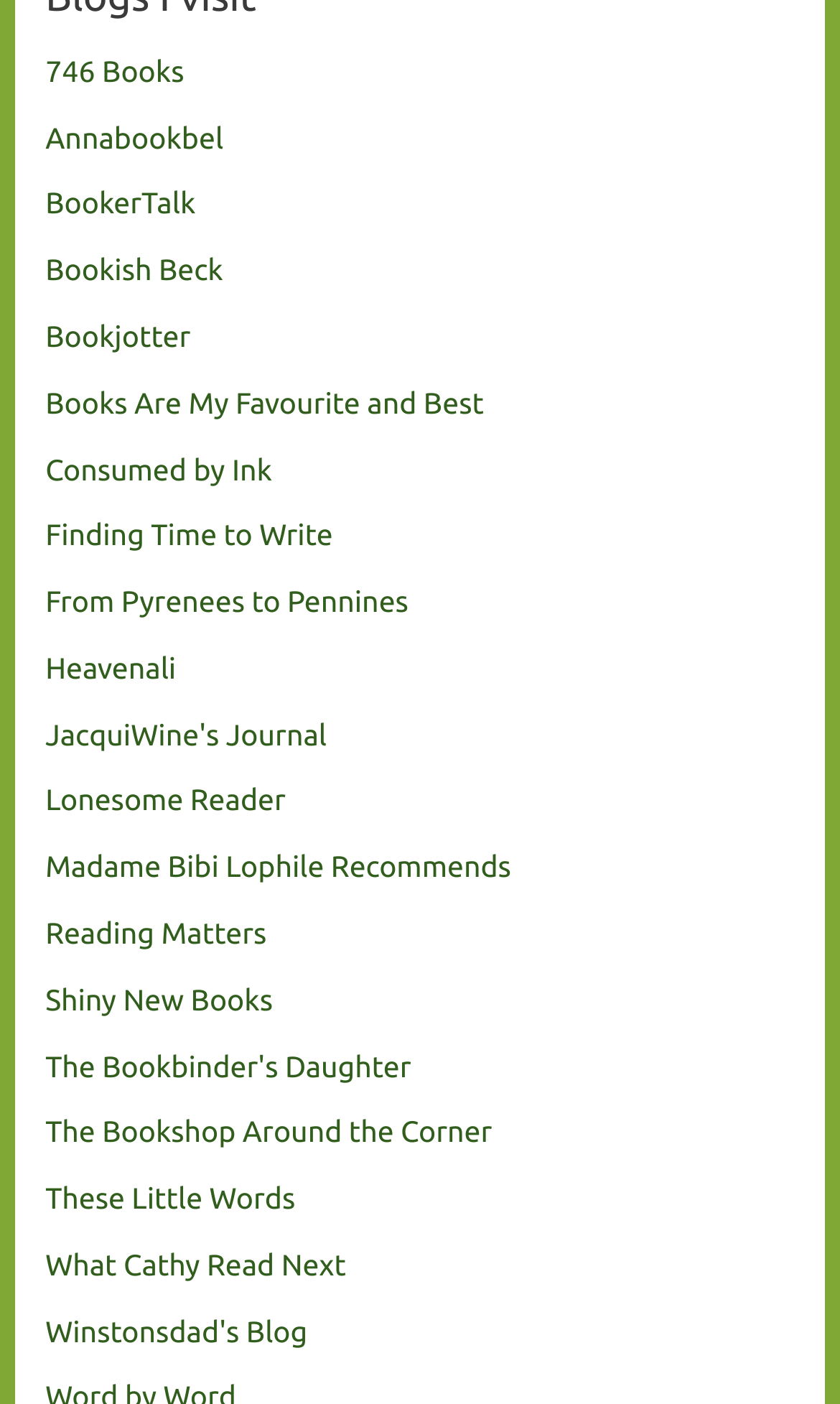Please specify the bounding box coordinates of the clickable section necessary to execute the following command: "check out Shiny New Books".

[0.054, 0.699, 0.325, 0.724]